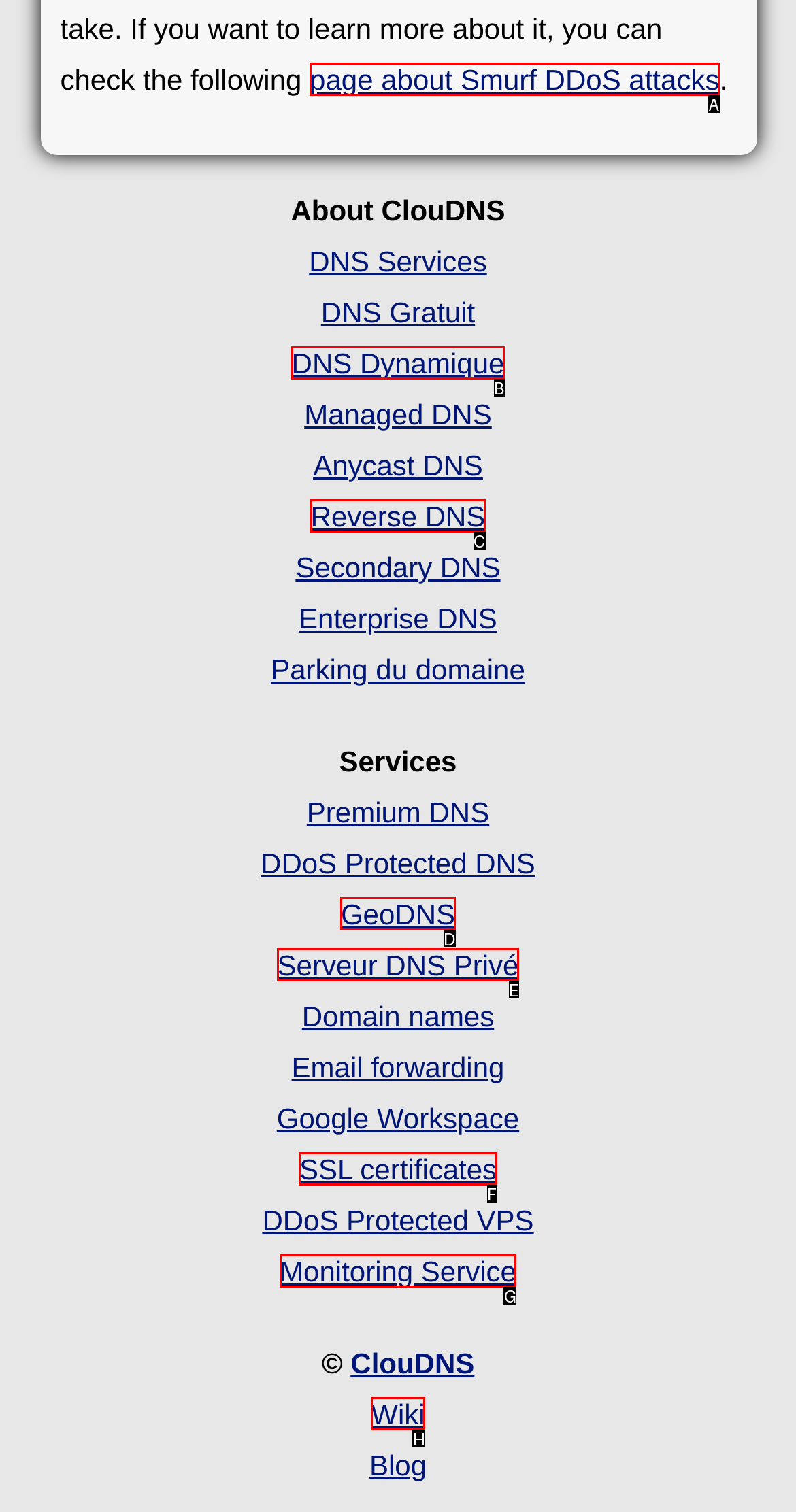For the given instruction: Visit the Wiki, determine which boxed UI element should be clicked. Answer with the letter of the corresponding option directly.

H